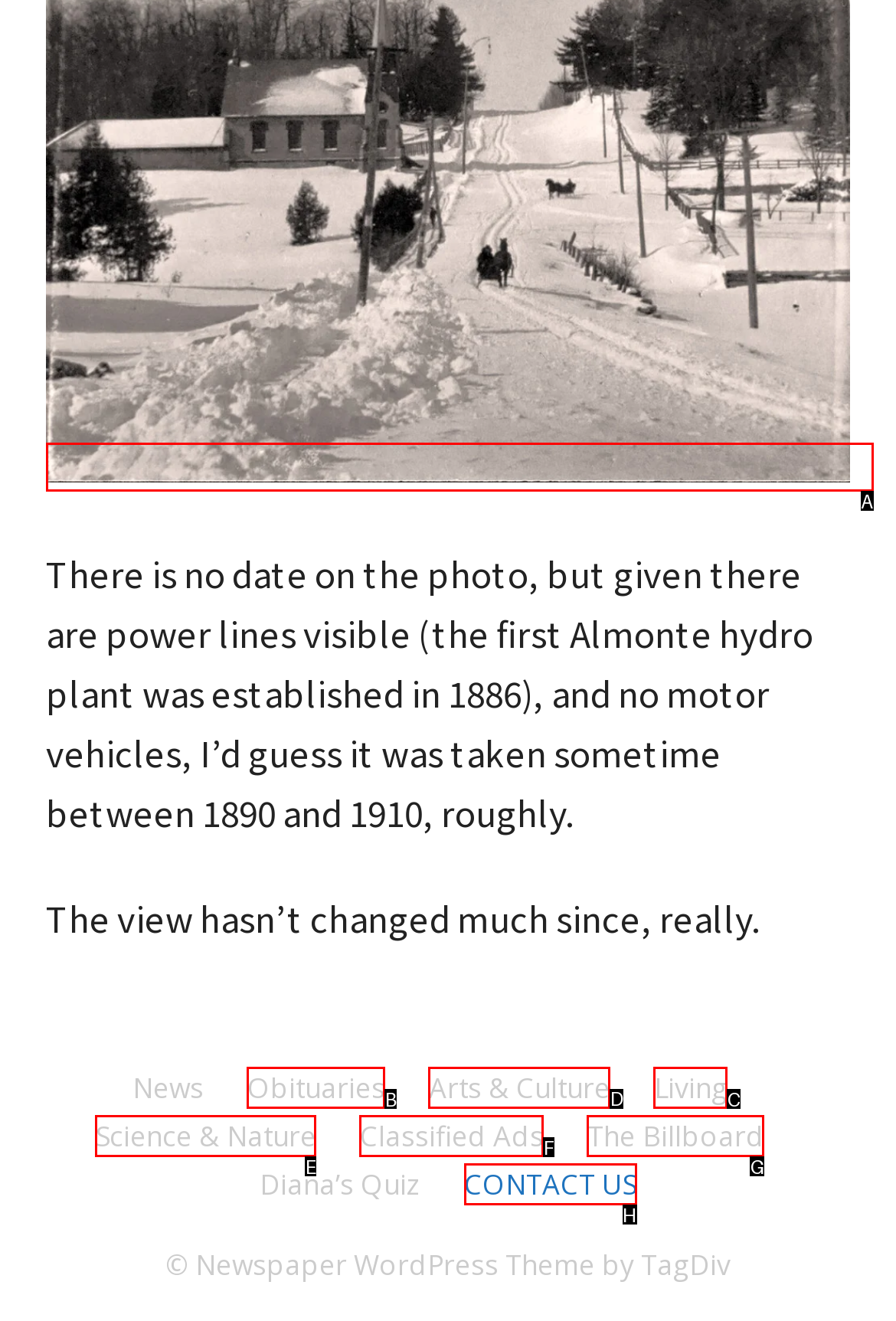Select the correct UI element to click for this task: visit the 'Arts & Culture' page.
Answer using the letter from the provided options.

D